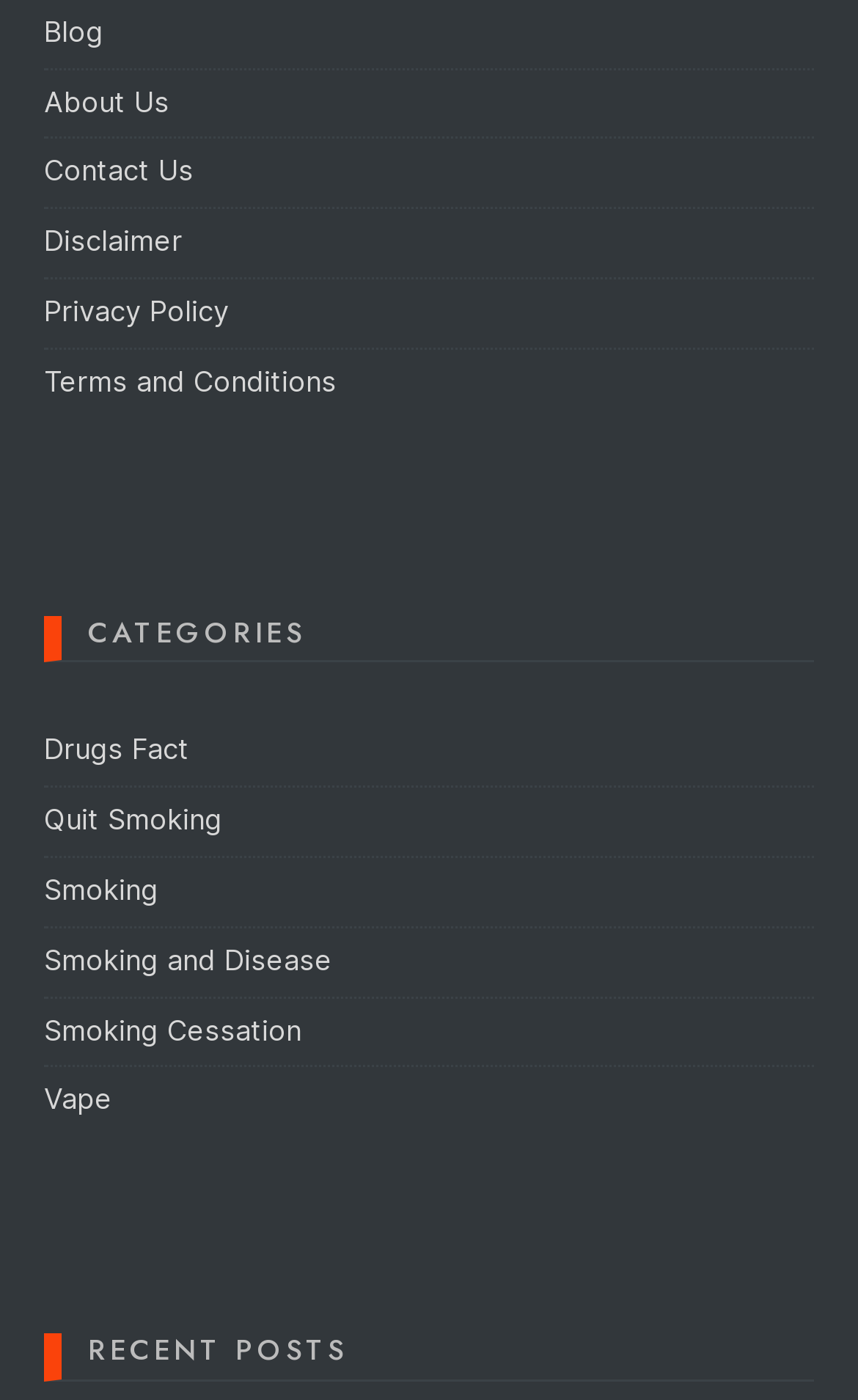Answer the question using only one word or a concise phrase: How many categories are listed?

8